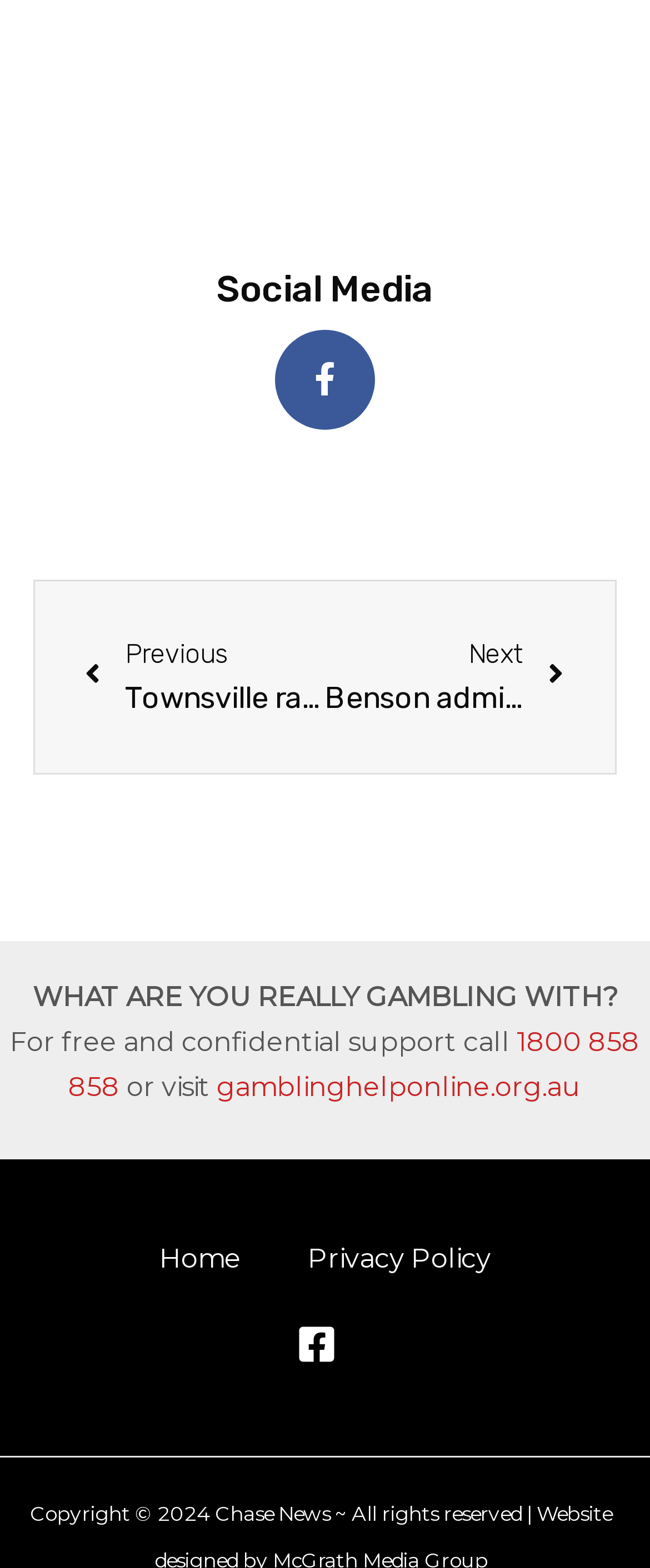What is the phone number for free and confidential support?
Based on the screenshot, respond with a single word or phrase.

1800 858 858